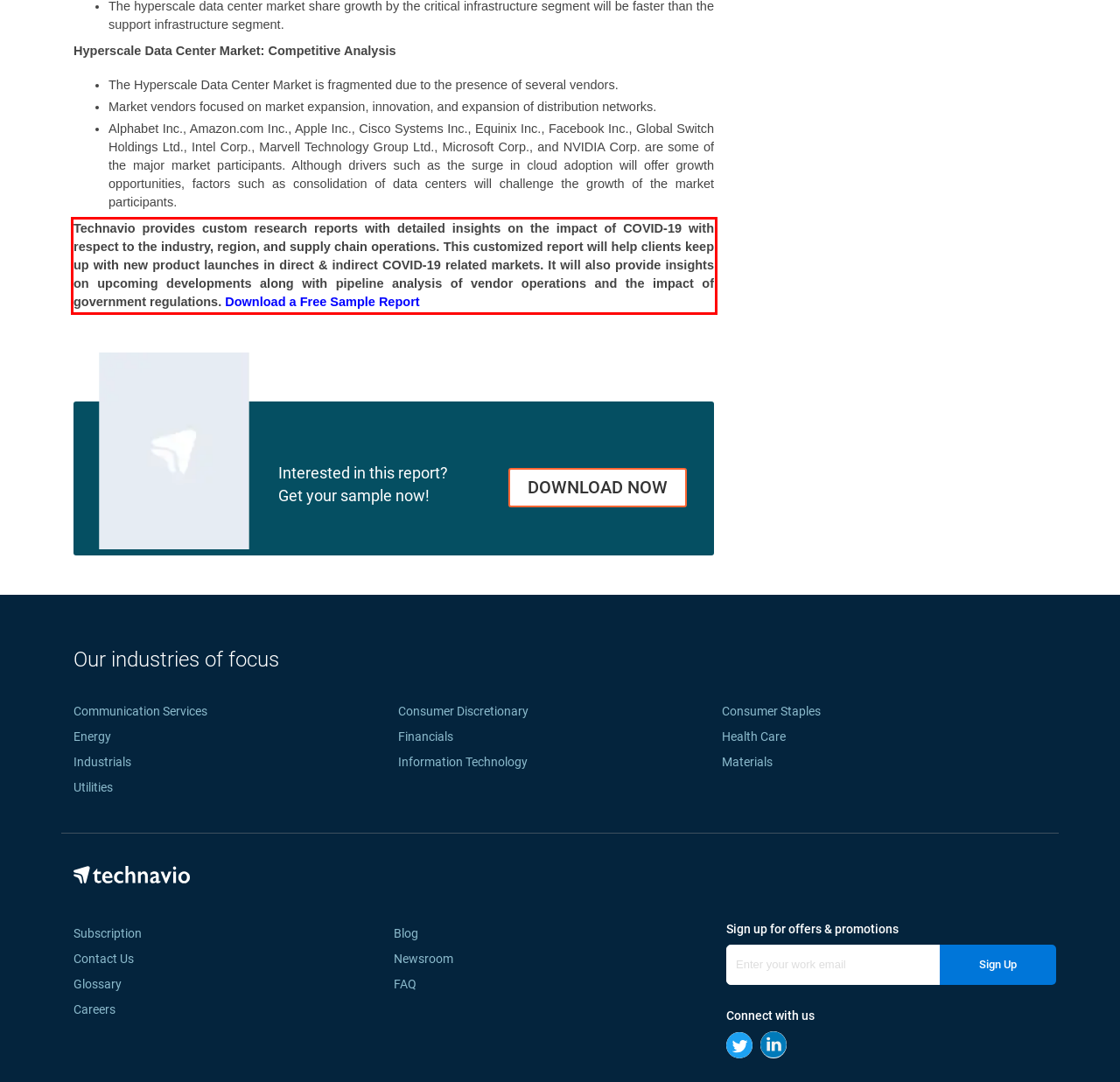In the given screenshot, locate the red bounding box and extract the text content from within it.

Technavio provides custom research reports with detailed insights on the impact of COVID-19 with respect to the industry, region, and supply chain operations. This customized report will help clients keep up with new product launches in direct & indirect COVID-19 related markets. It will also provide insights on upcoming developments along with pipeline analysis of vendor operations and the impact of government regulations. Download a Free Sample Report